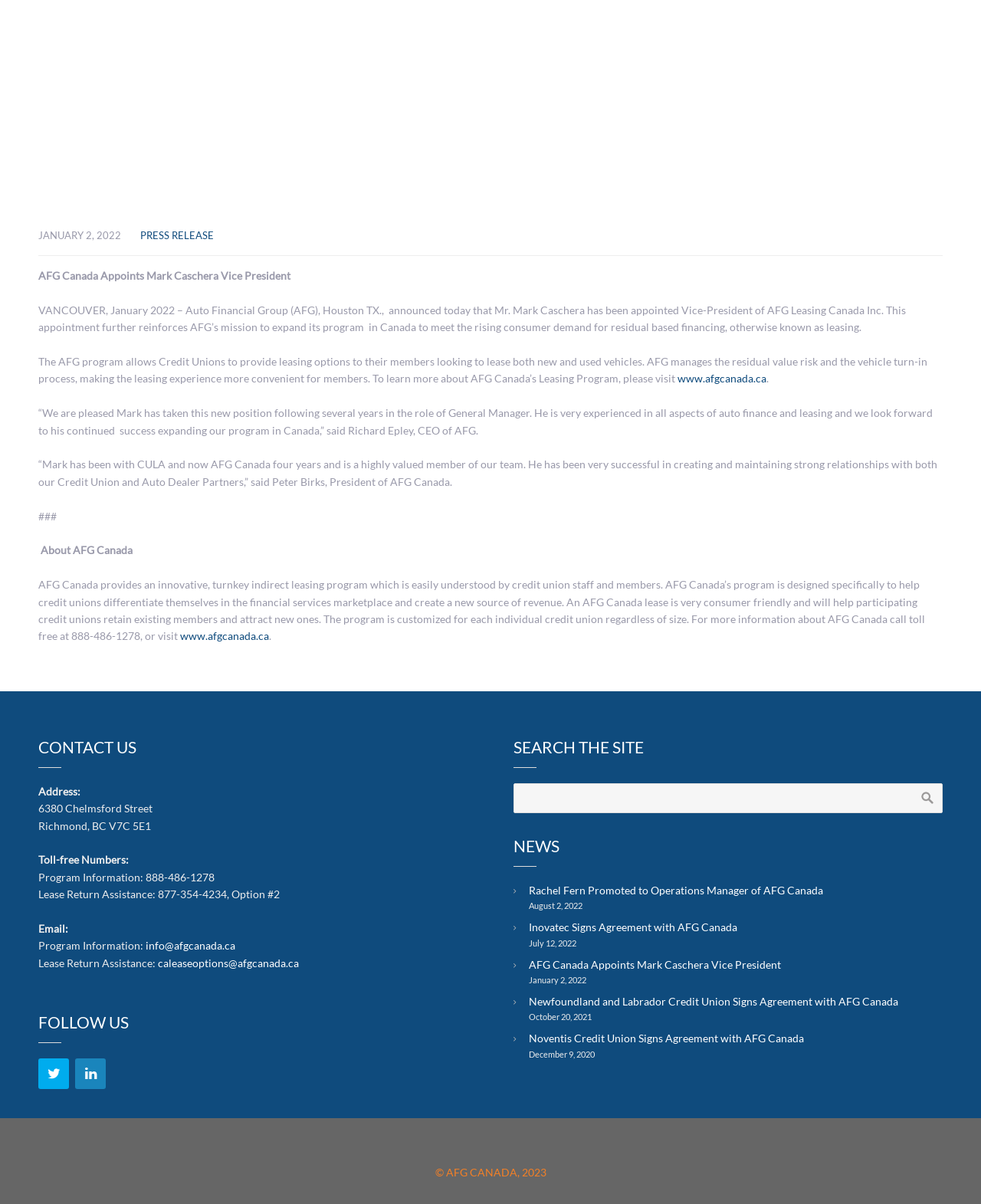What is the date of the press release?
Please respond to the question with as much detail as possible.

The date of the press release can be found at the top of the webpage, where it says 'JANUARY 2, 2022' in a static text element.